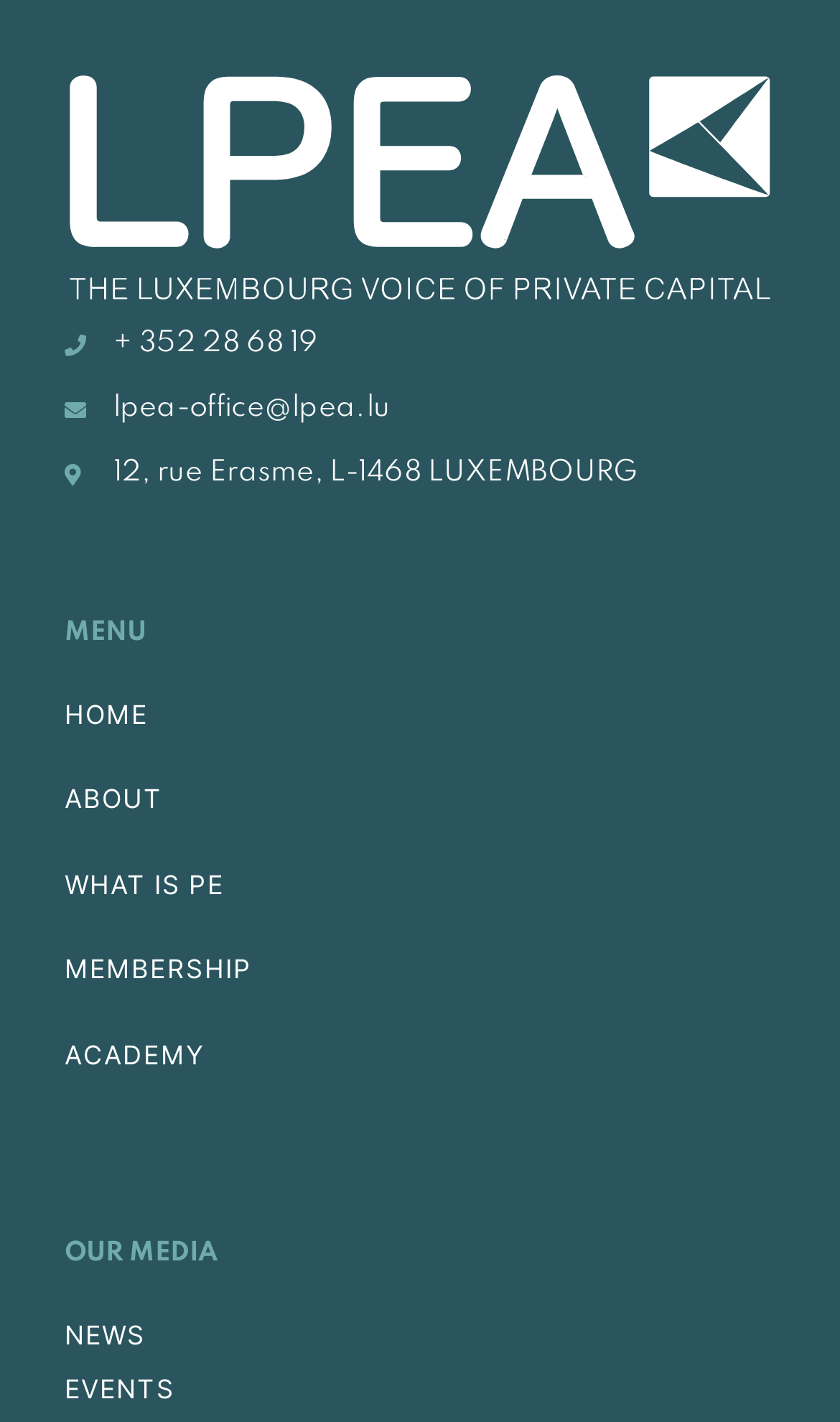Refer to the image and offer a detailed explanation in response to the question: What is the logo of the website?

The logo of the website is an image located at the top-left corner of the webpage, with a bounding box of [0.077, 0.05, 0.923, 0.213]. The OCR text of the image is 'LPEA'.